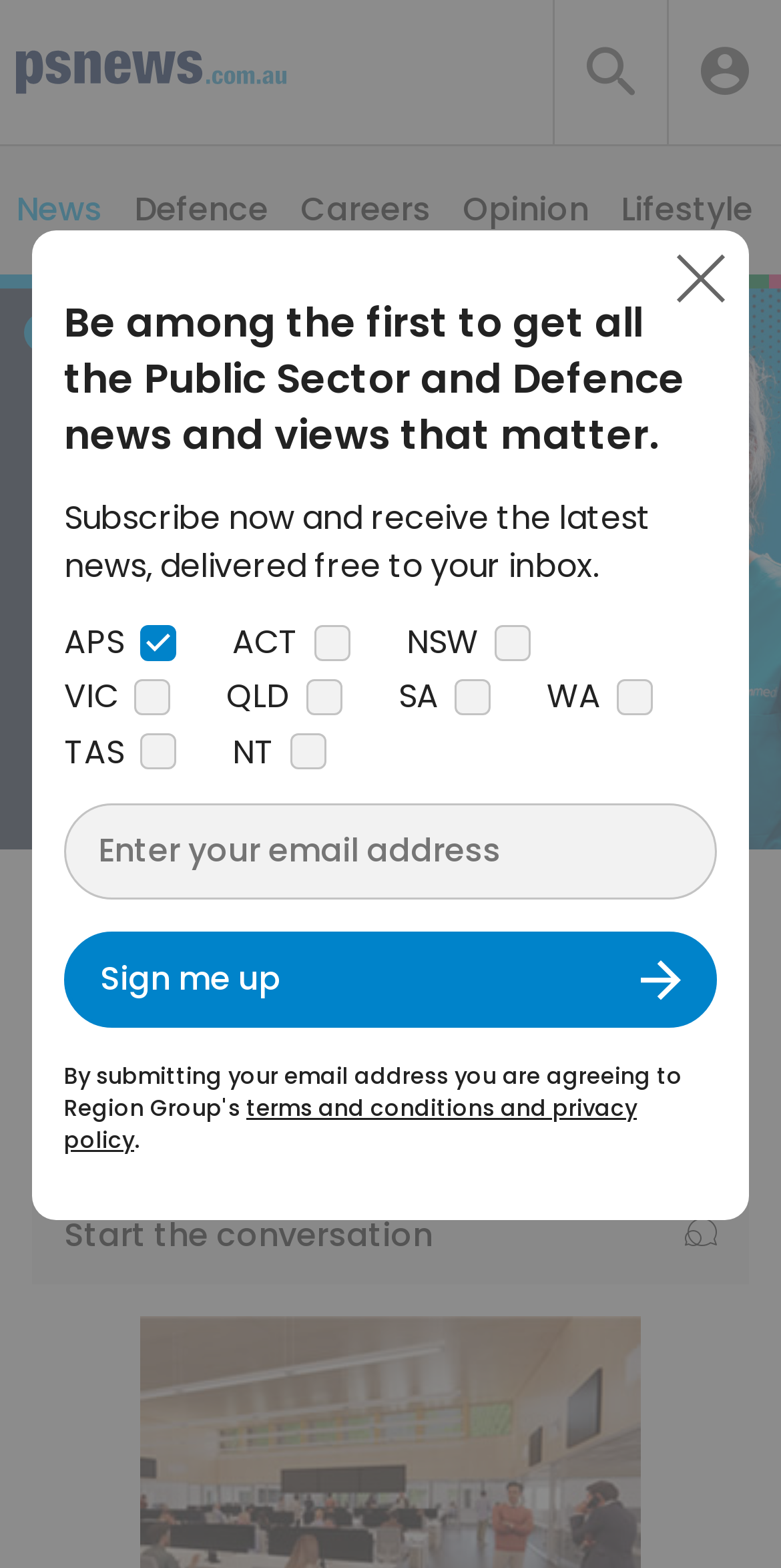What is the title of the main article?
Please utilize the information in the image to give a detailed response to the question.

The title of the main article can be found below the image, where it says 'New disaster centre in Gold Coast pipeline' in a heading format.